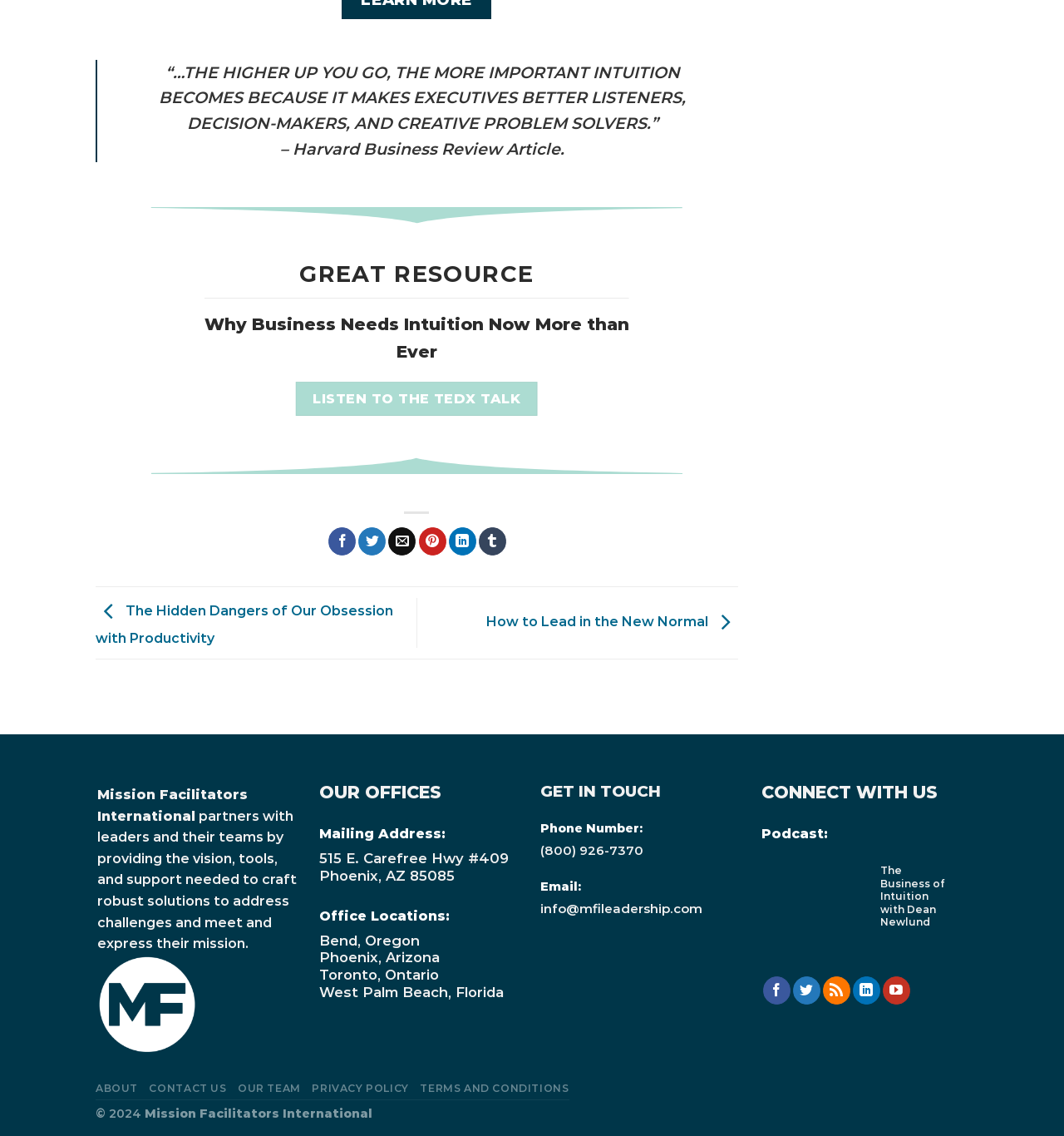Please identify the bounding box coordinates of the clickable area that will allow you to execute the instruction: "Get in touch".

[0.508, 0.688, 0.621, 0.705]